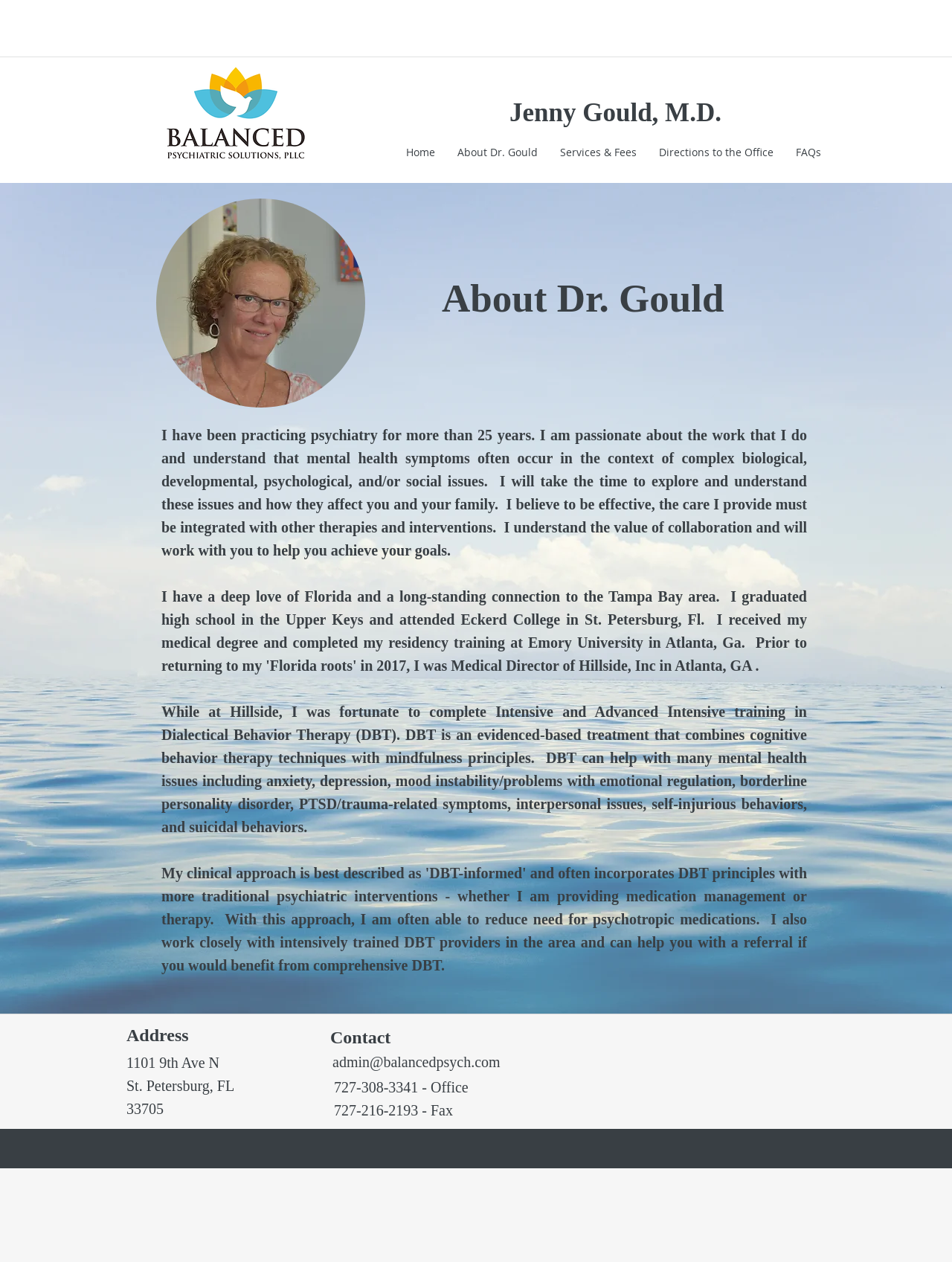What is the phone number of the office?
Give a one-word or short phrase answer based on the image.

727-308-3341